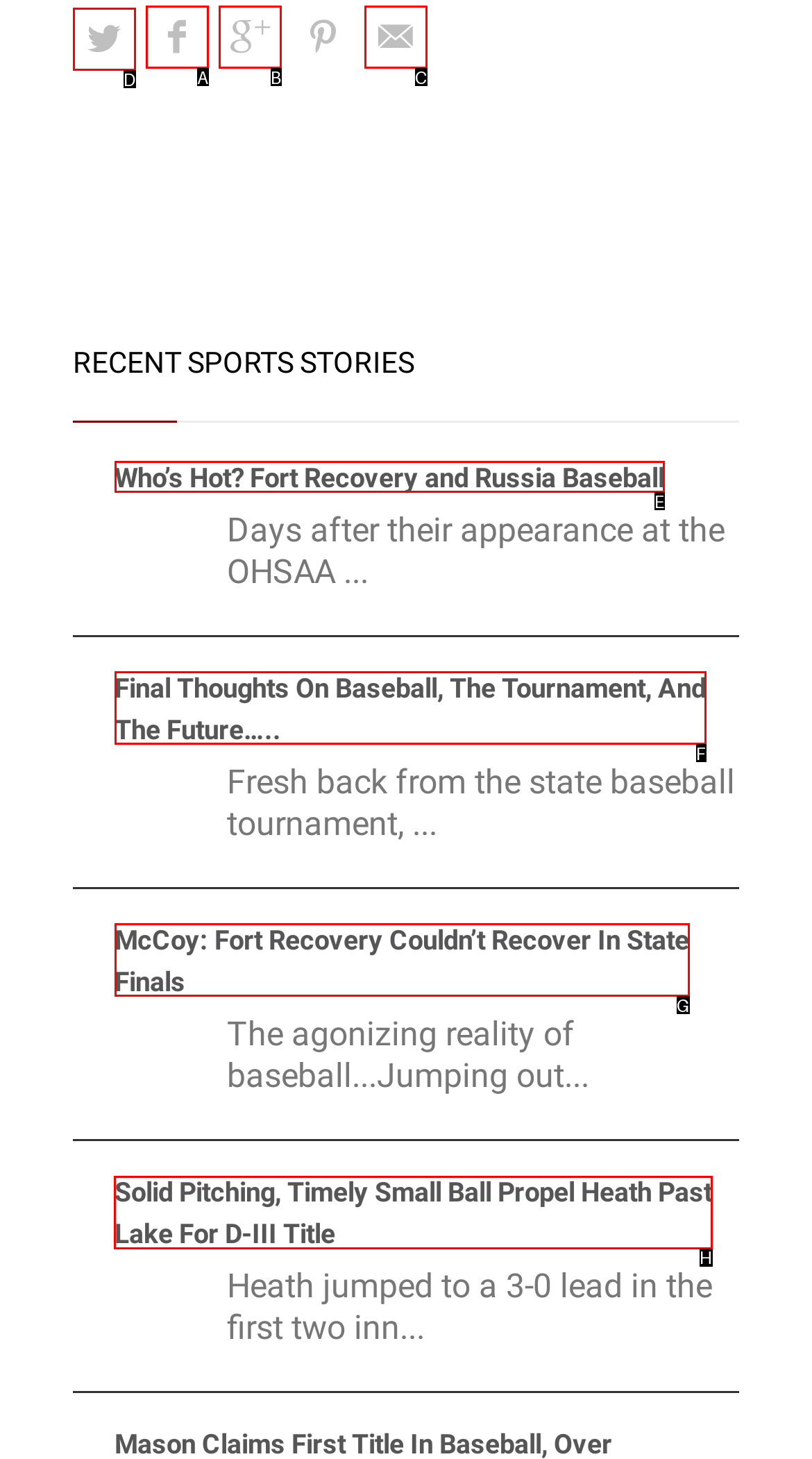From the available options, which lettered element should I click to complete this task: explore the story about Solid Pitching, Timely Small Ball Propel Heath Past Lake For D-III Title?

H